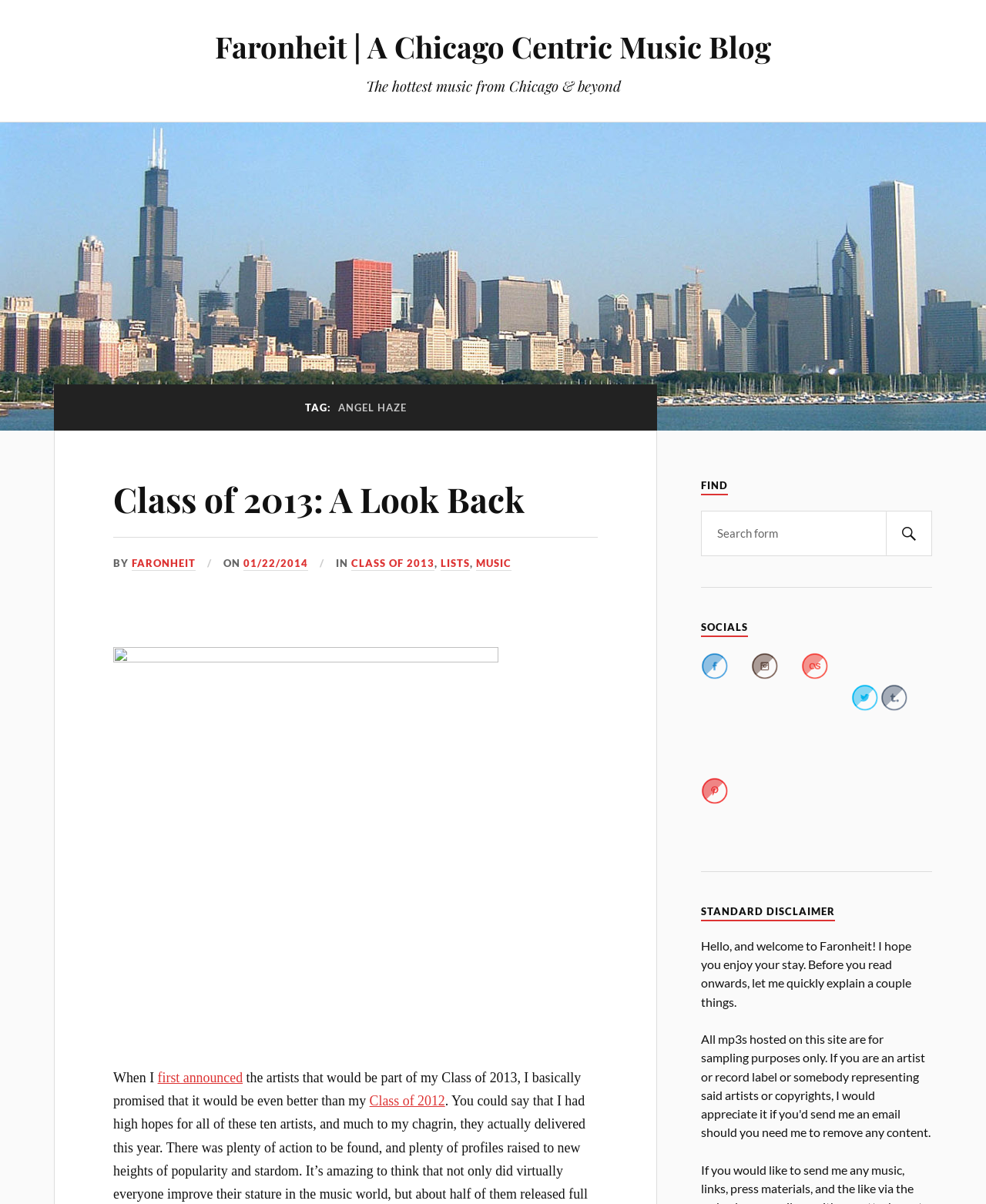Specify the bounding box coordinates of the region I need to click to perform the following instruction: "Click on the 'Class of 2013: A Look Back' link". The coordinates must be four float numbers in the range of 0 to 1, i.e., [left, top, right, bottom].

[0.115, 0.396, 0.532, 0.433]